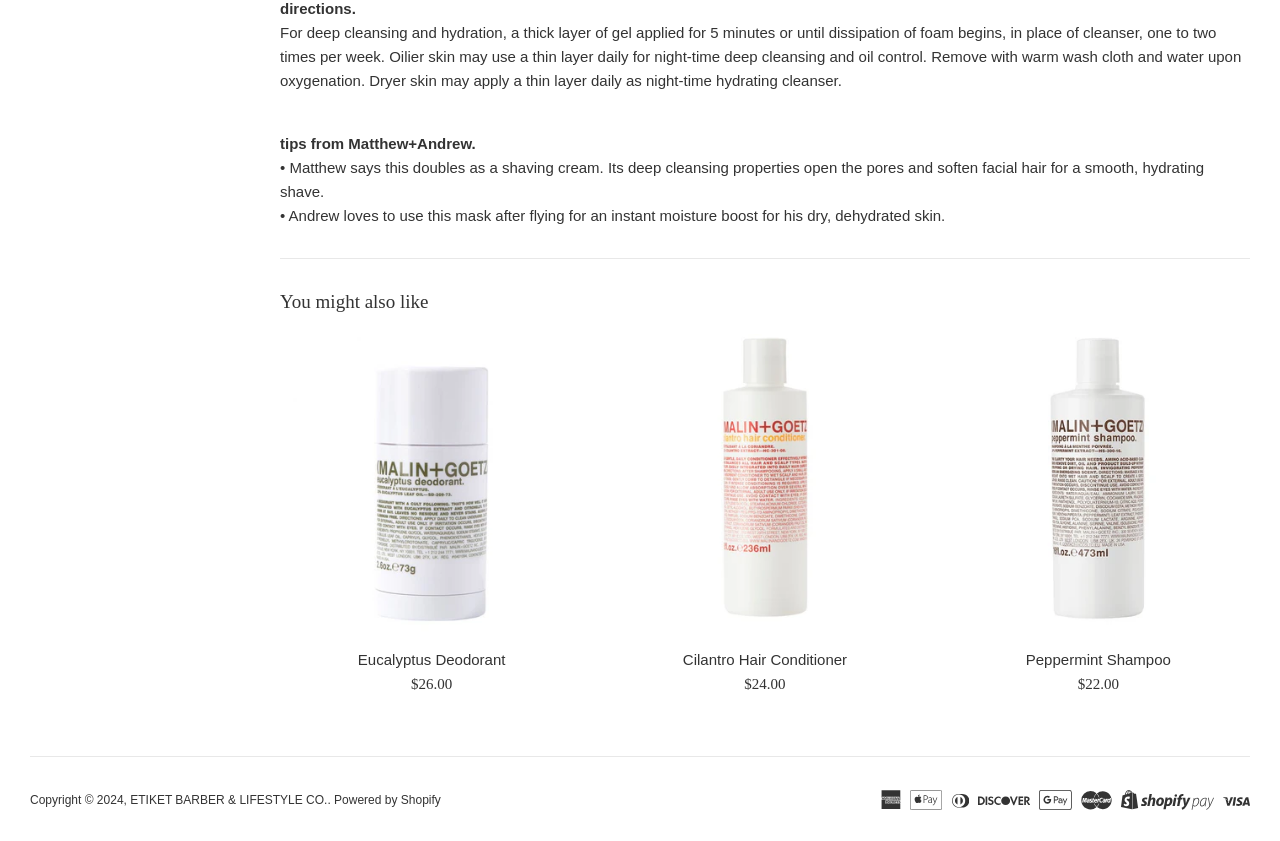Find the bounding box of the UI element described as follows: "Peppermint Shampoo".

[0.801, 0.774, 0.915, 0.794]